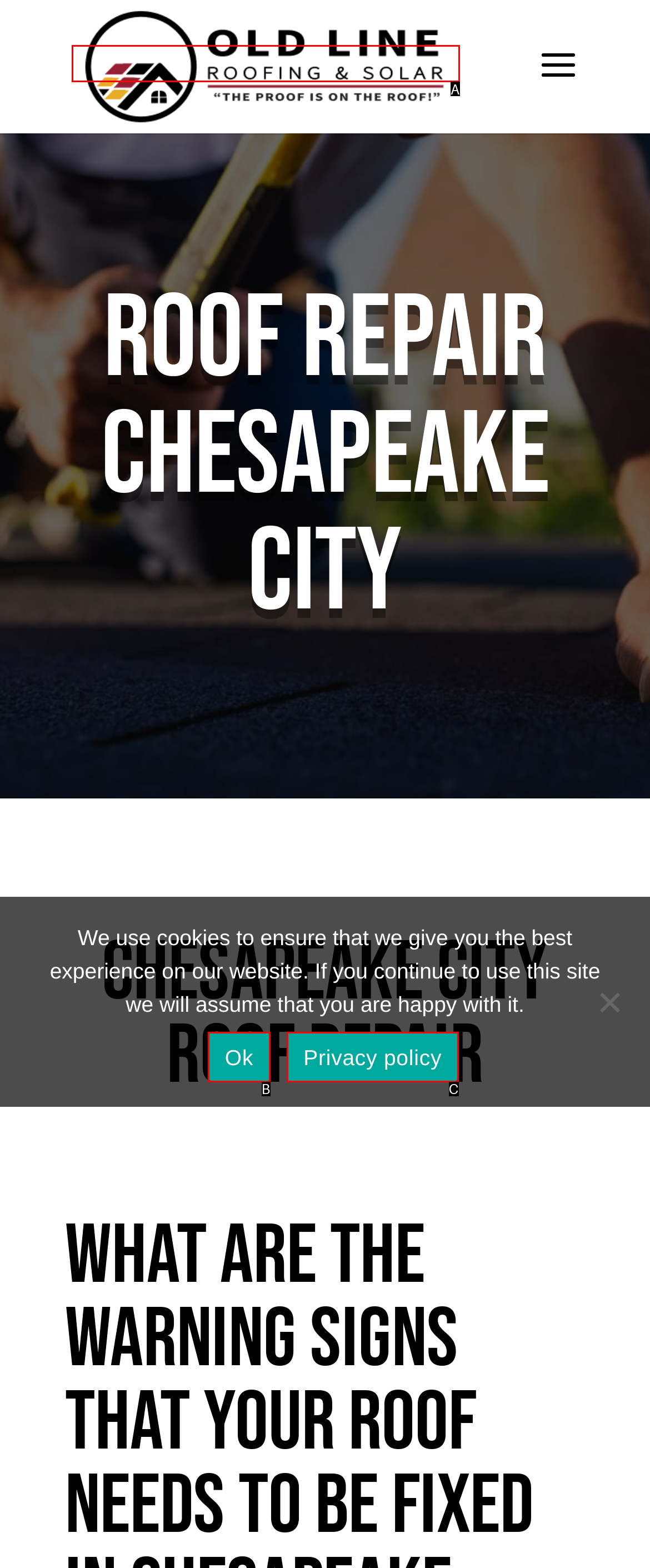From the given choices, determine which HTML element aligns with the description: Events Respond with the letter of the appropriate option.

None